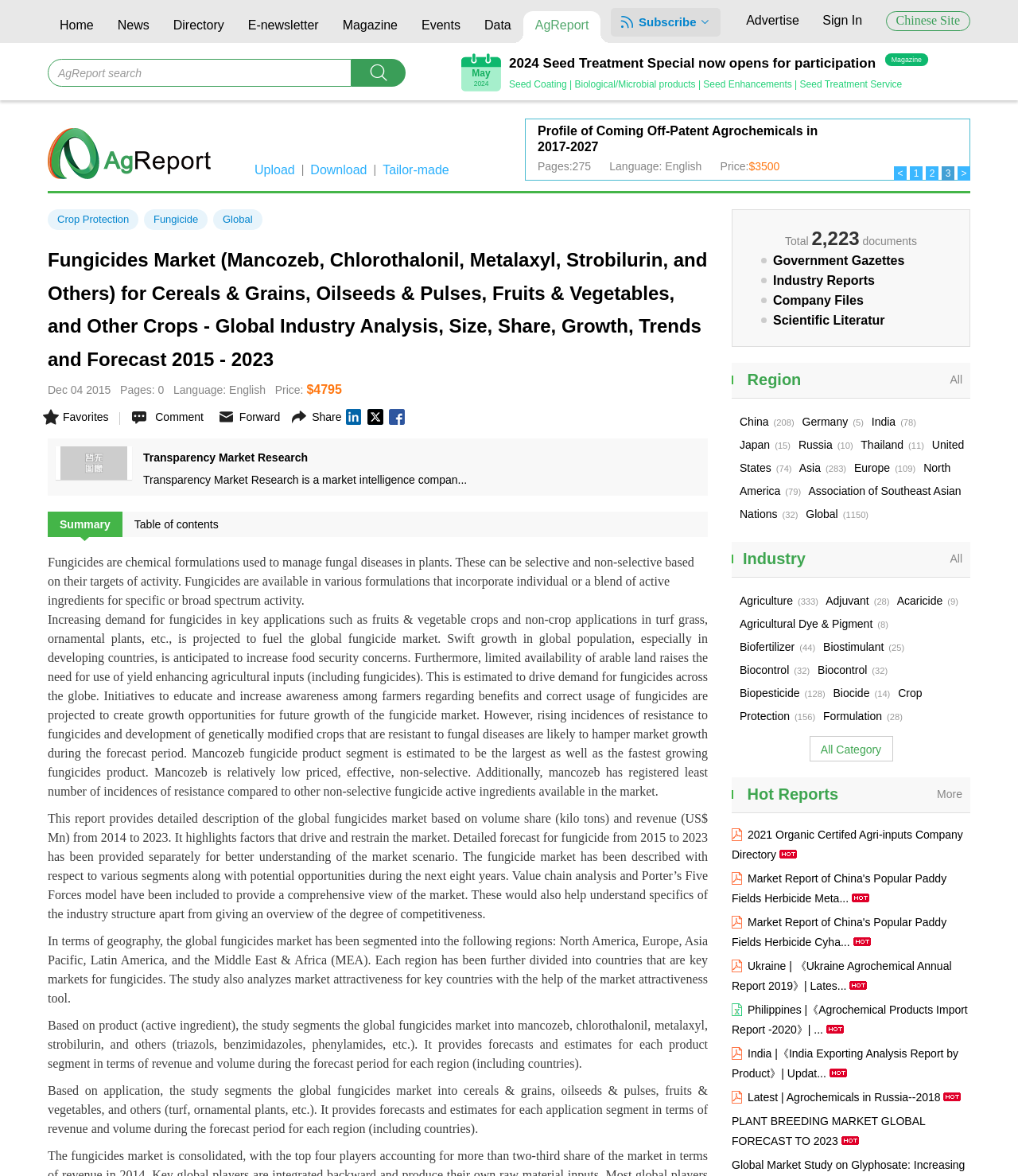Determine the bounding box coordinates of the area to click in order to meet this instruction: "Upload a file".

[0.244, 0.137, 0.296, 0.153]